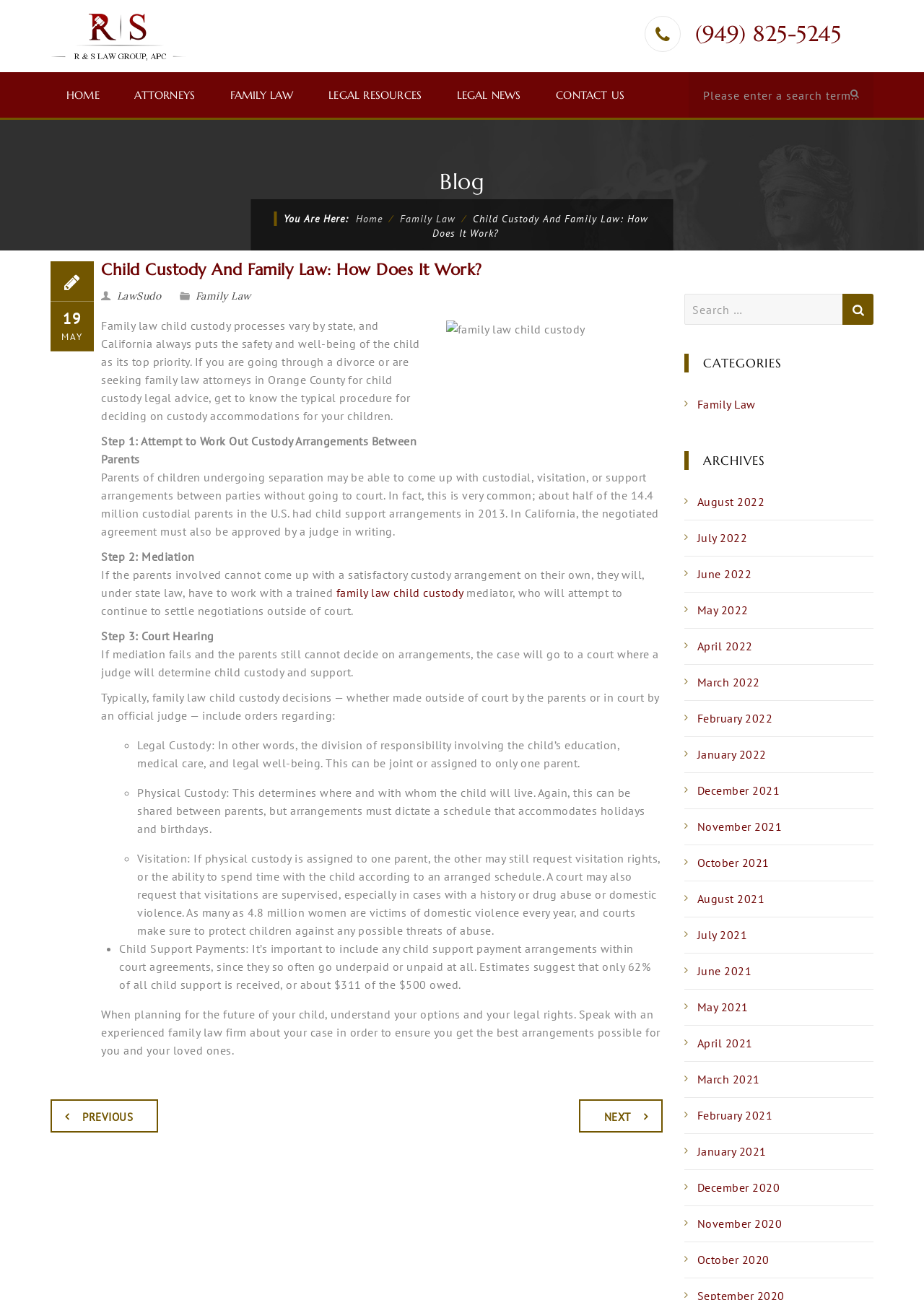Locate the bounding box coordinates of the segment that needs to be clicked to meet this instruction: "Call the phone number".

[0.752, 0.016, 0.91, 0.036]